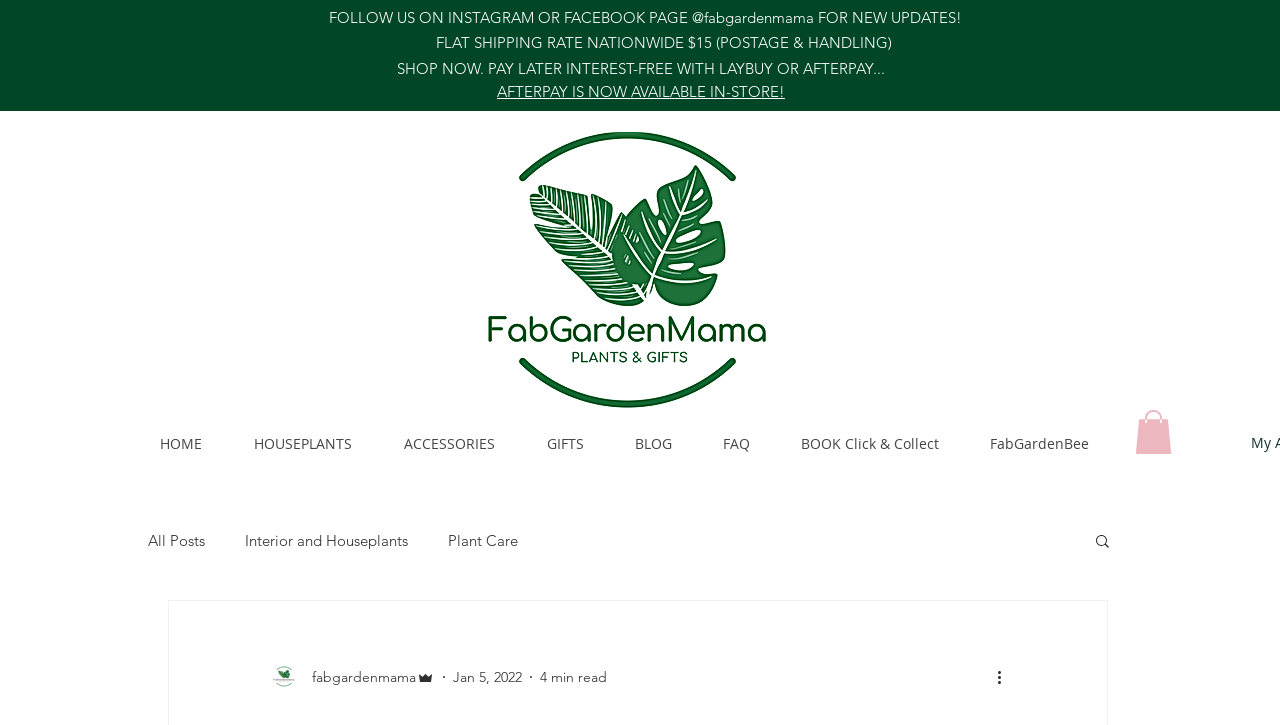Could you identify the text that serves as the heading for this webpage?

Summer Care for Your Houseplants